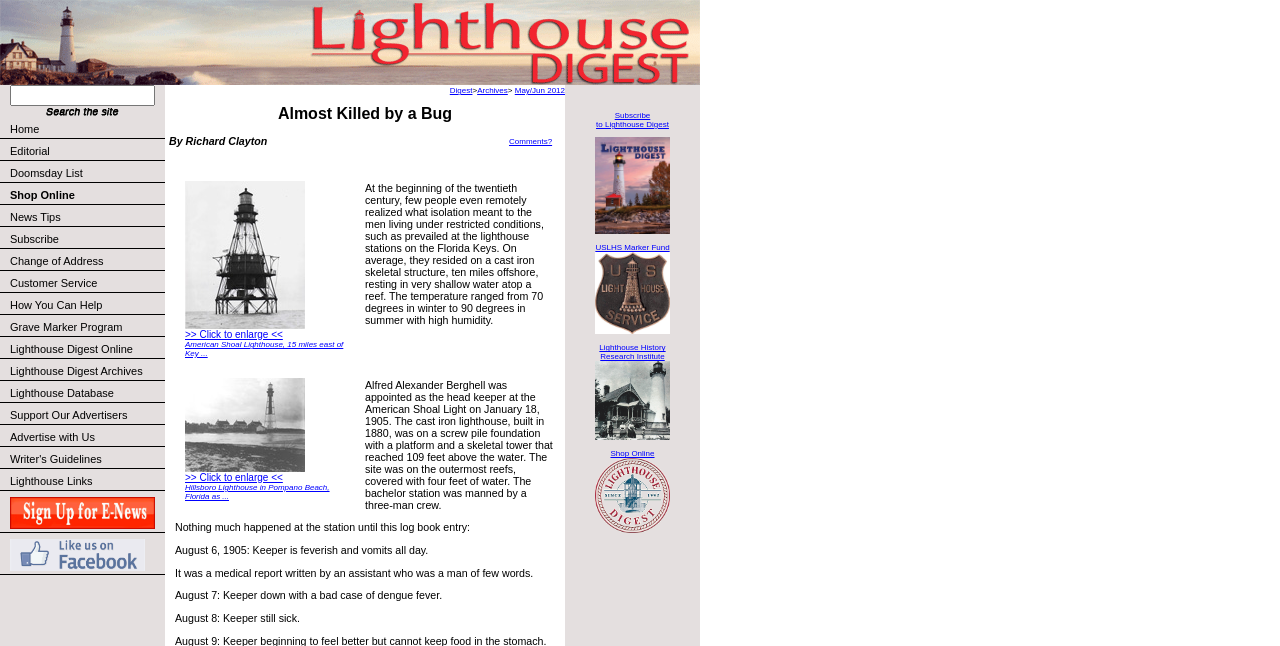Could you highlight the region that needs to be clicked to execute the instruction: "View the enlarged version of the picture"?

[0.145, 0.498, 0.238, 0.512]